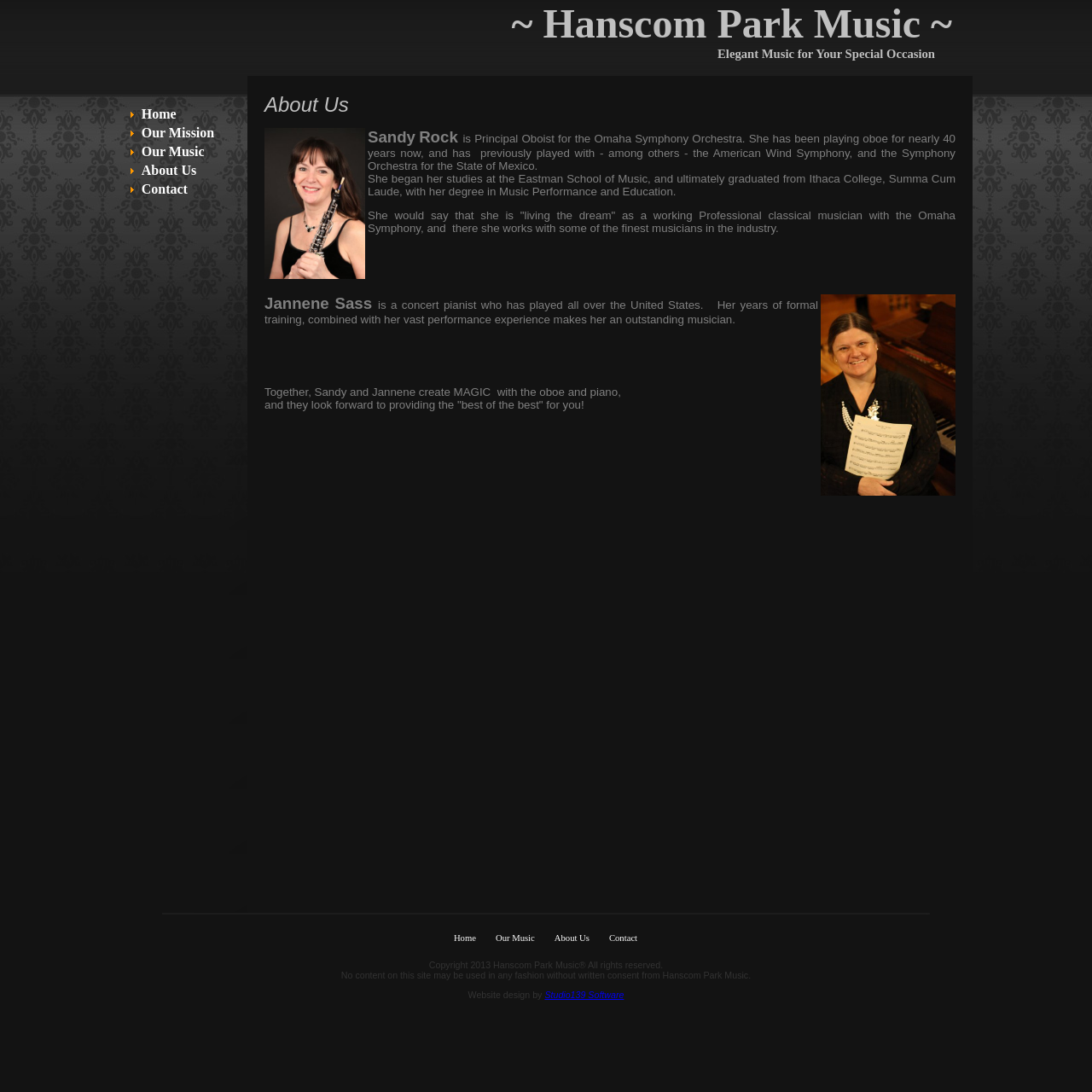Reply to the question with a single word or phrase:
What is the name of the music group?

Hanscom Park Music